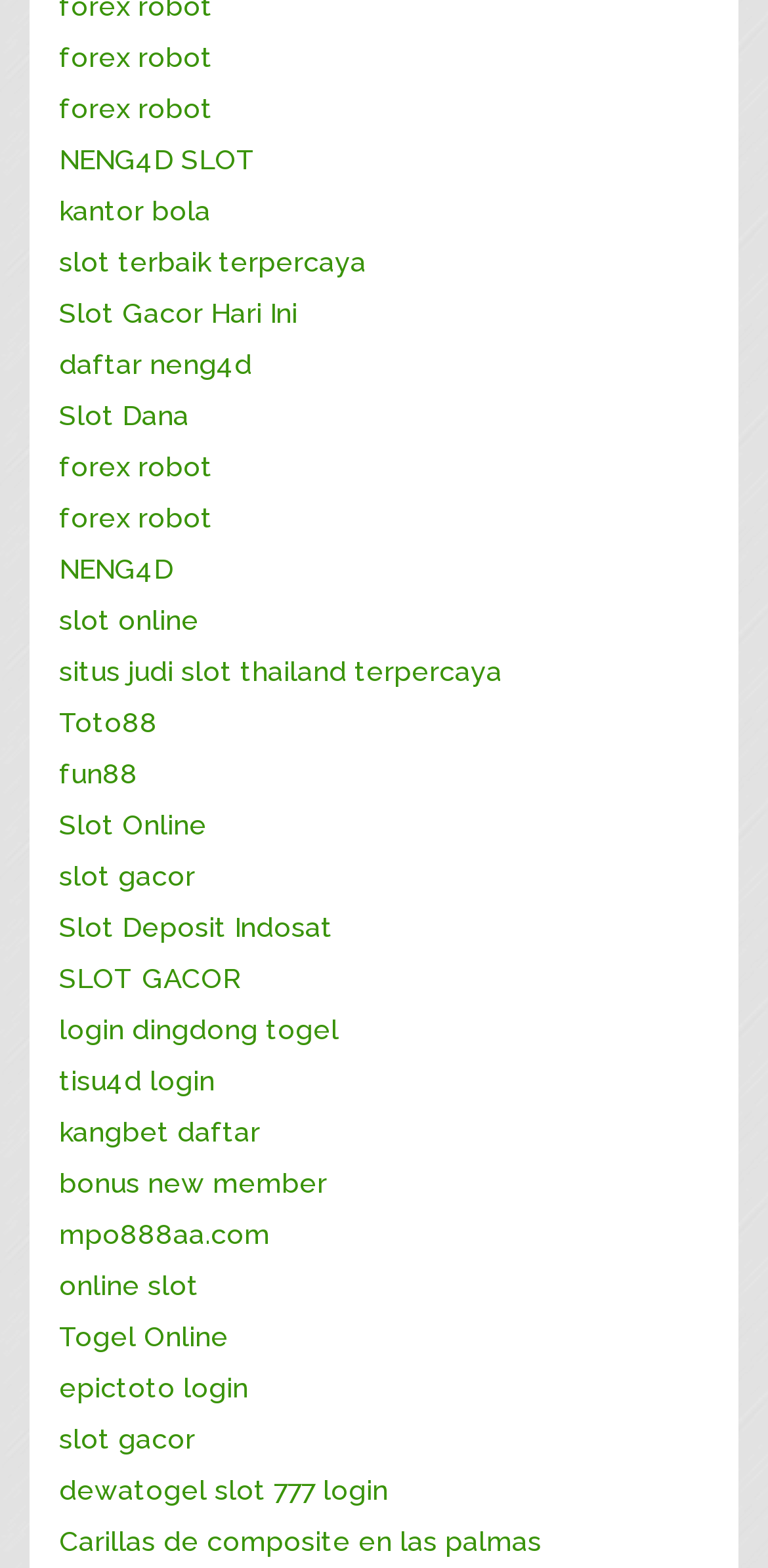Indicate the bounding box coordinates of the clickable region to achieve the following instruction: "explore Conroy Creative Counsel."

None